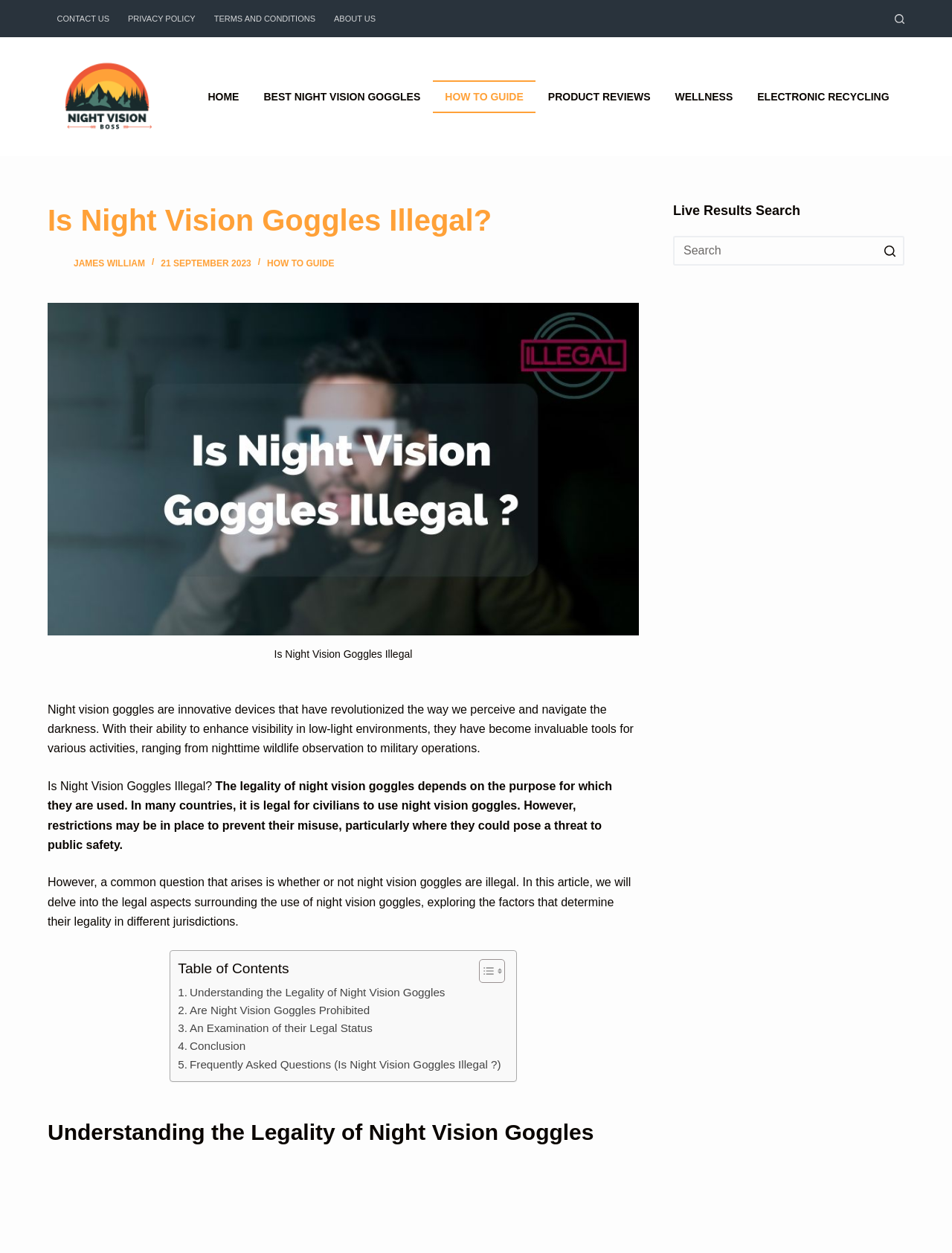Locate the bounding box coordinates of the element to click to perform the following action: 'Toggle the table of content'. The coordinates should be given as four float values between 0 and 1, in the form of [left, top, right, bottom].

[0.491, 0.765, 0.526, 0.785]